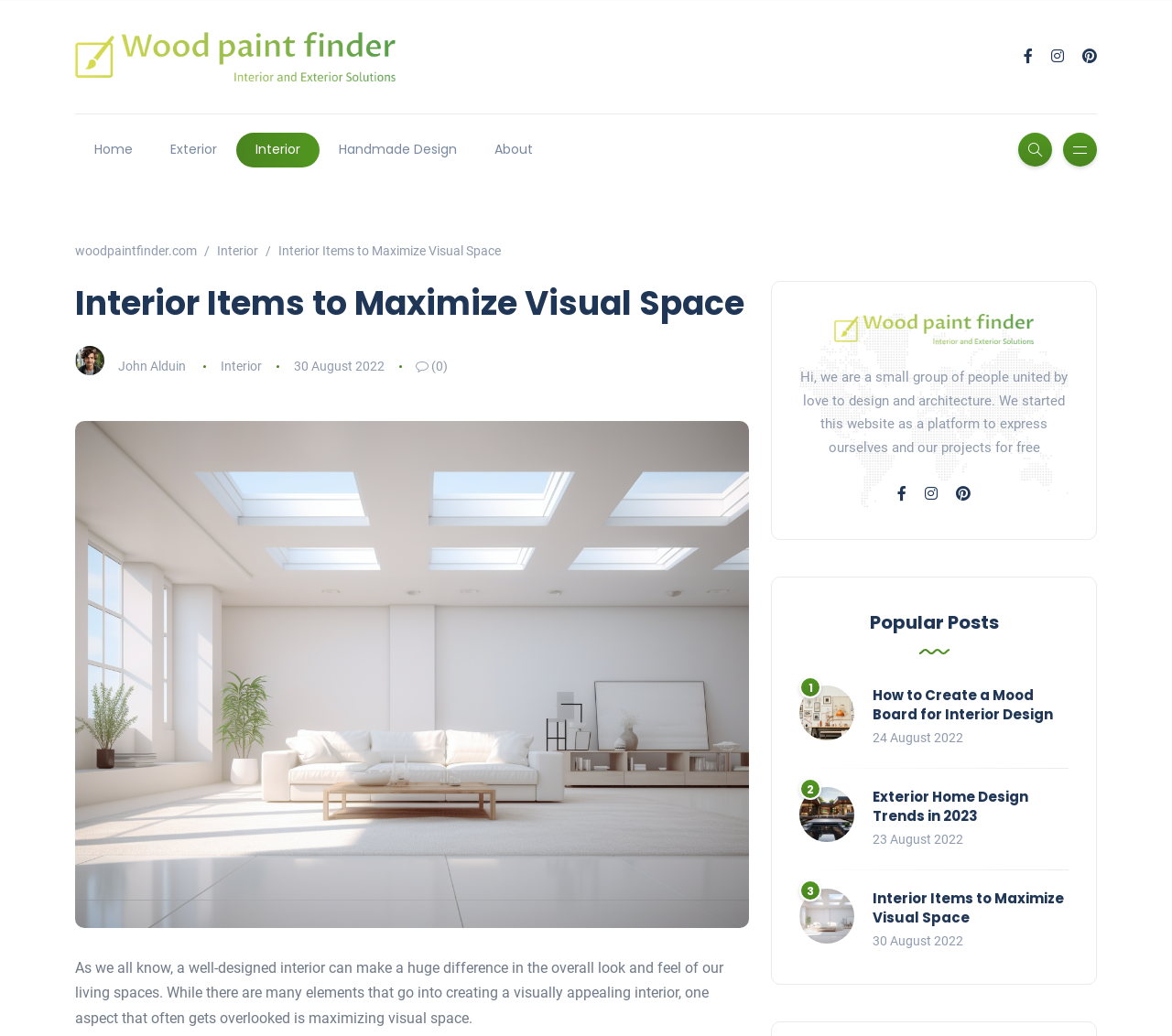Specify the bounding box coordinates for the region that must be clicked to perform the given instruction: "view interior design posts".

[0.202, 0.128, 0.272, 0.161]